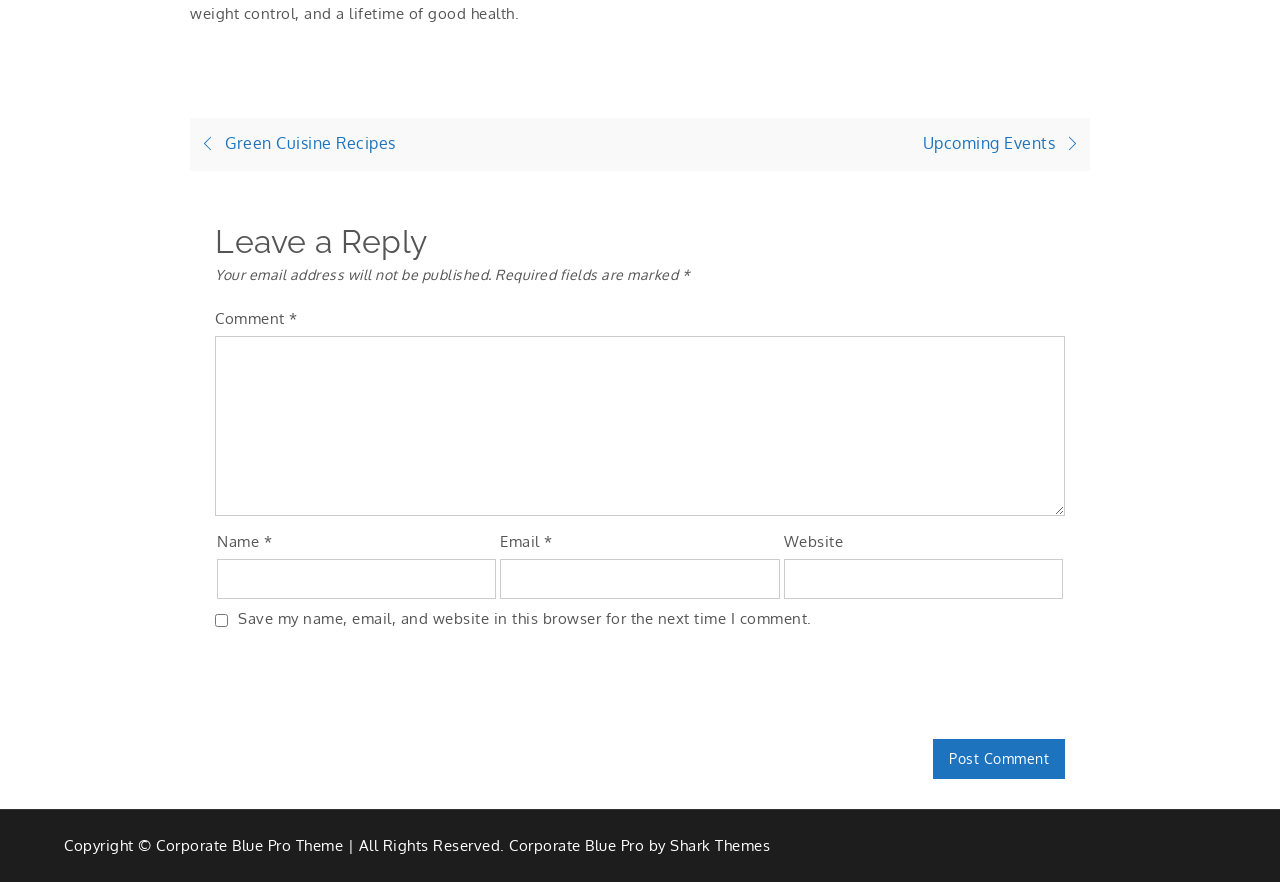Provide a one-word or one-phrase answer to the question:
What is the purpose of the 'Post navigation' section?

To navigate posts